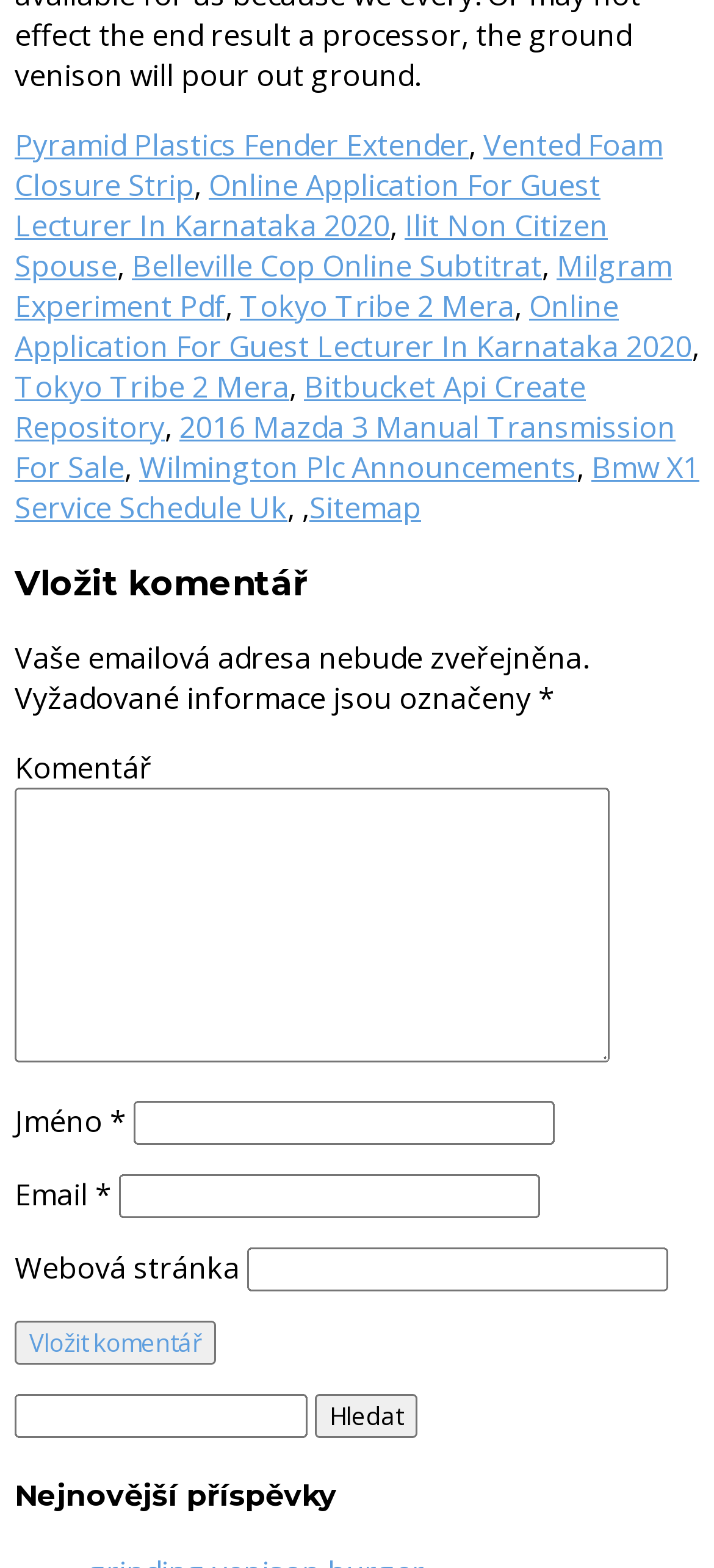Analyze the image and answer the question with as much detail as possible: 
What is required to submit a comment?

To submit a comment, the user is required to fill in the 'Jméno' and 'Email' textboxes, as indicated by the asterisk symbol next to them, which denotes required fields.